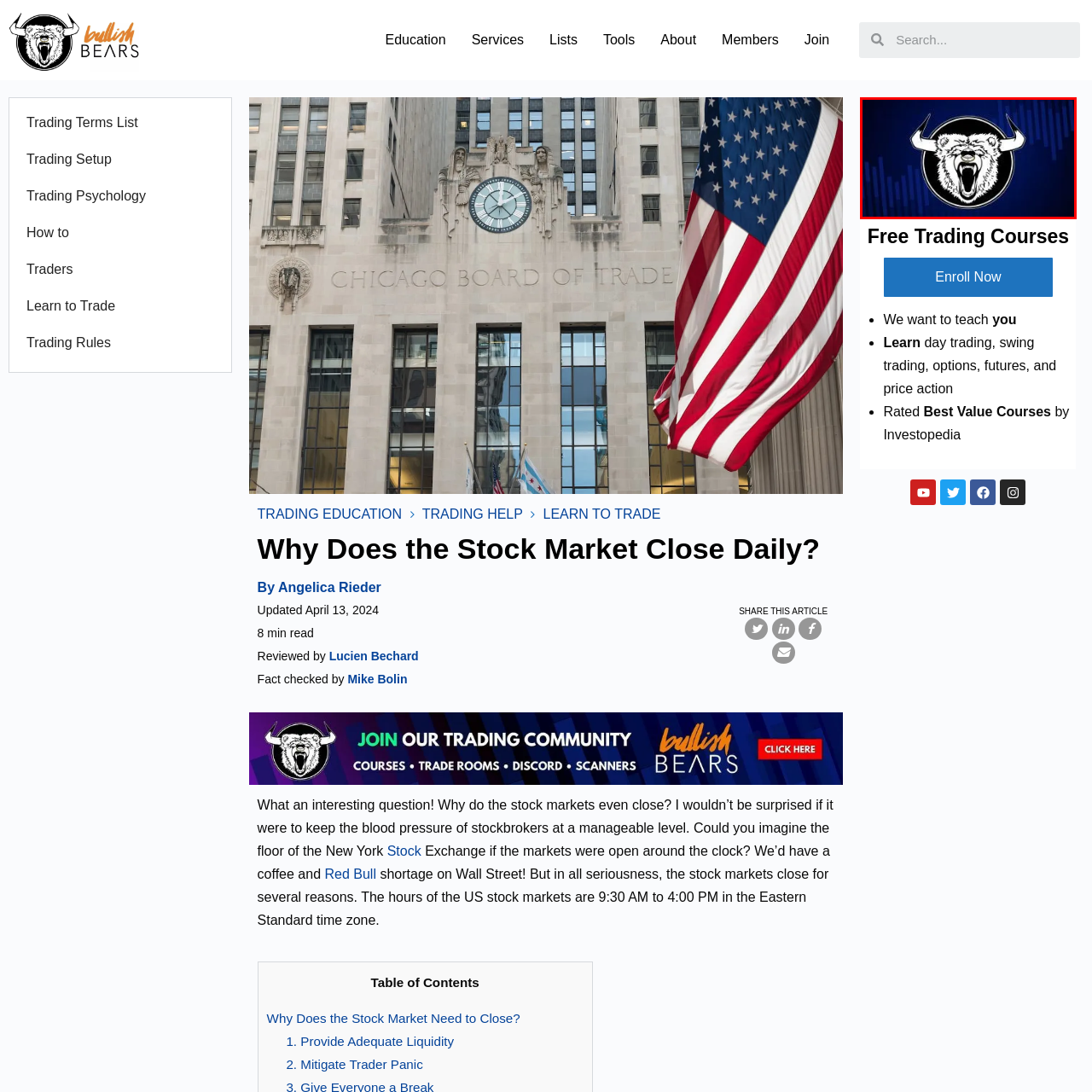What is the bear's facial expression?
Observe the image within the red bounding box and respond to the question with a detailed answer, relying on the image for information.

The caption describes the bear's face as having its mouth wide open, which implies that the bear is roaring, conveying a sense of strength and determination.